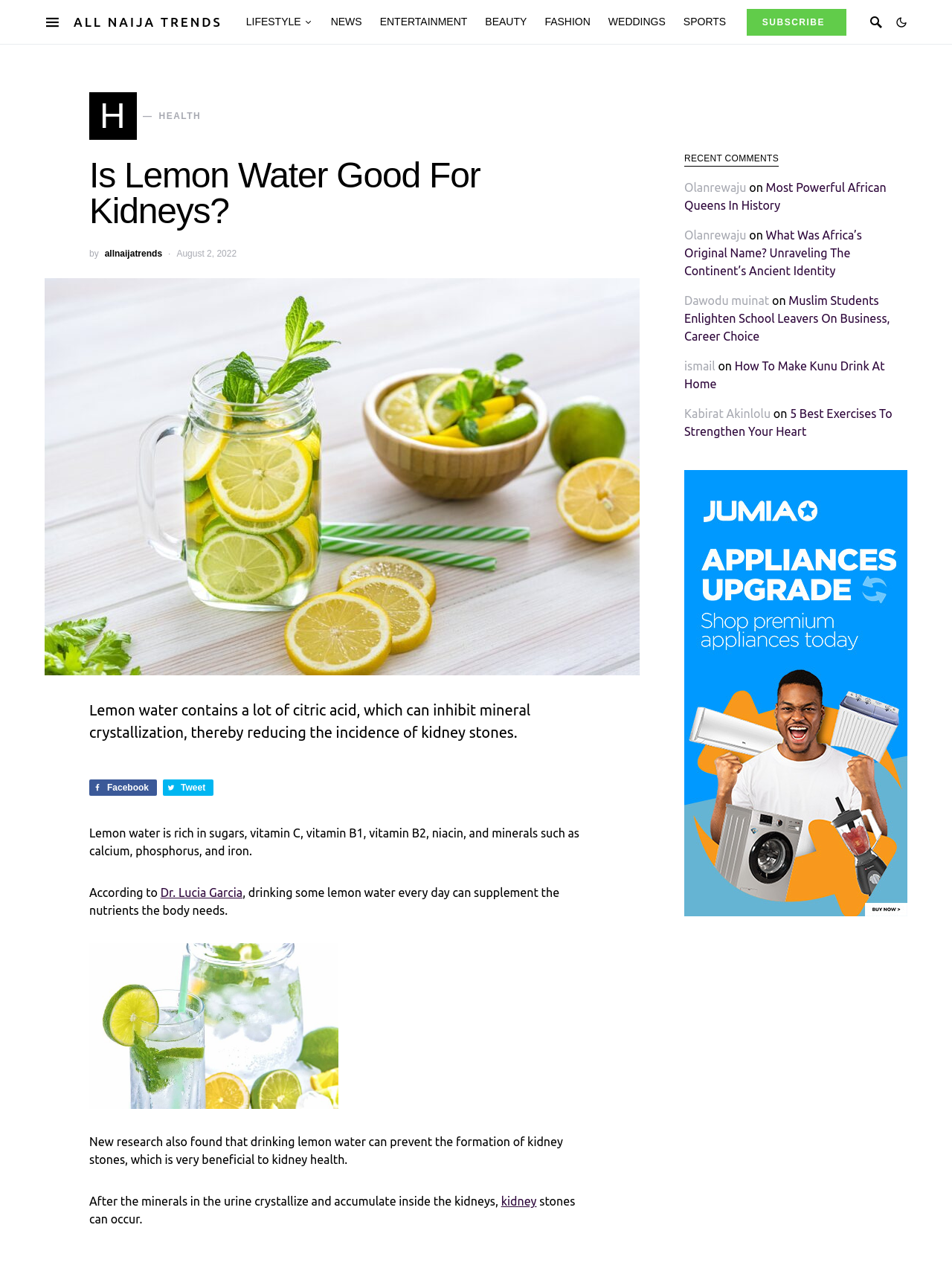Identify the bounding box coordinates of the element to click to follow this instruction: 'Read the article about African Queens'. Ensure the coordinates are four float values between 0 and 1, provided as [left, top, right, bottom].

[0.719, 0.142, 0.931, 0.166]